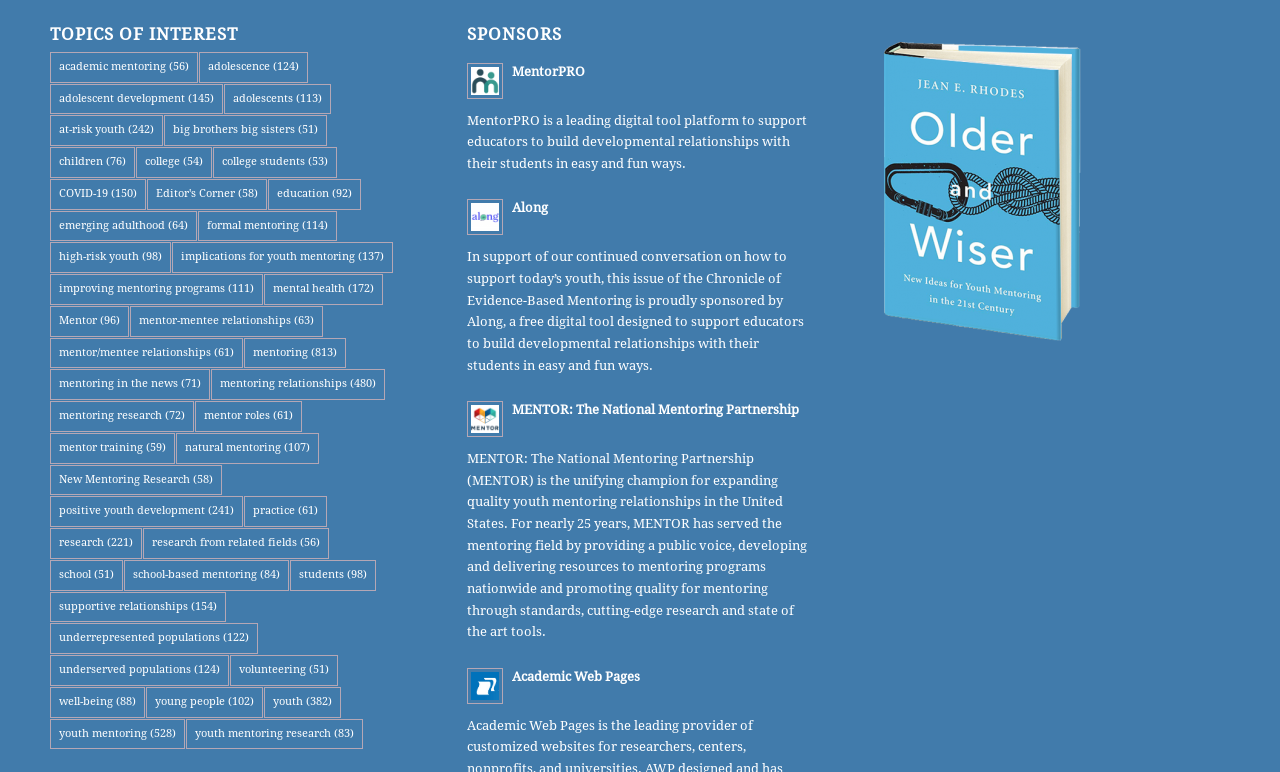What is the second topic of interest?
Using the information presented in the image, please offer a detailed response to the question.

The second link under the heading 'TOPICS OF INTEREST' is 'adolescence (124 items)', indicating that the second topic of interest is adolescence.